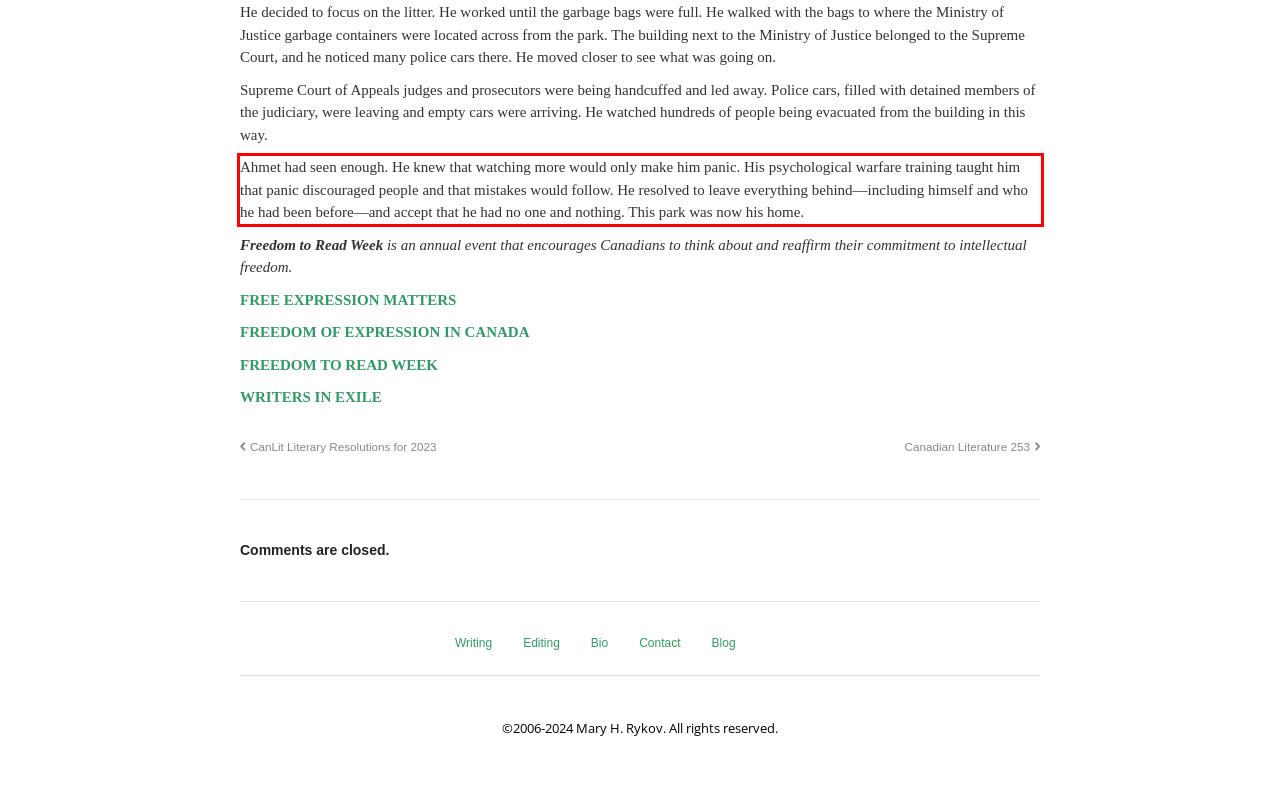From the provided screenshot, extract the text content that is enclosed within the red bounding box.

Ahmet had seen enough. He knew that watching more would only make him panic. His psychological warfare training taught him that panic discouraged people and that mistakes would follow. He resolved to leave everything behind—including himself and who he had been before—and accept that he had no one and nothing. This park was now his home.